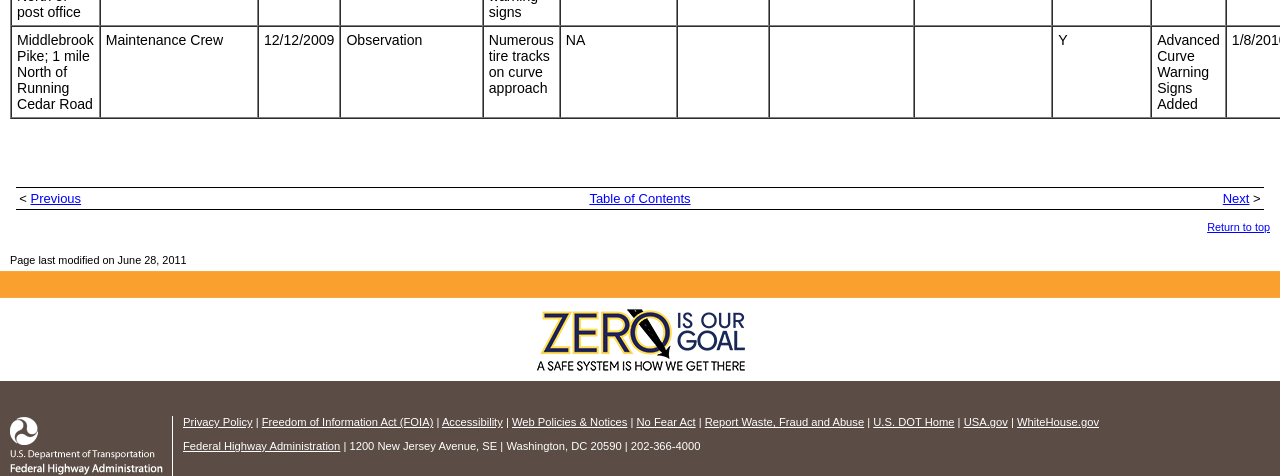What is the image at the bottom of the page about?
Look at the image and respond to the question as thoroughly as possible.

The image at the bottom of the page has the alt text 'Safe Roads for a Safer Future - Investment in roadway safety saves lives', which suggests that the image is related to roadway safety and the importance of investing in it to save lives.